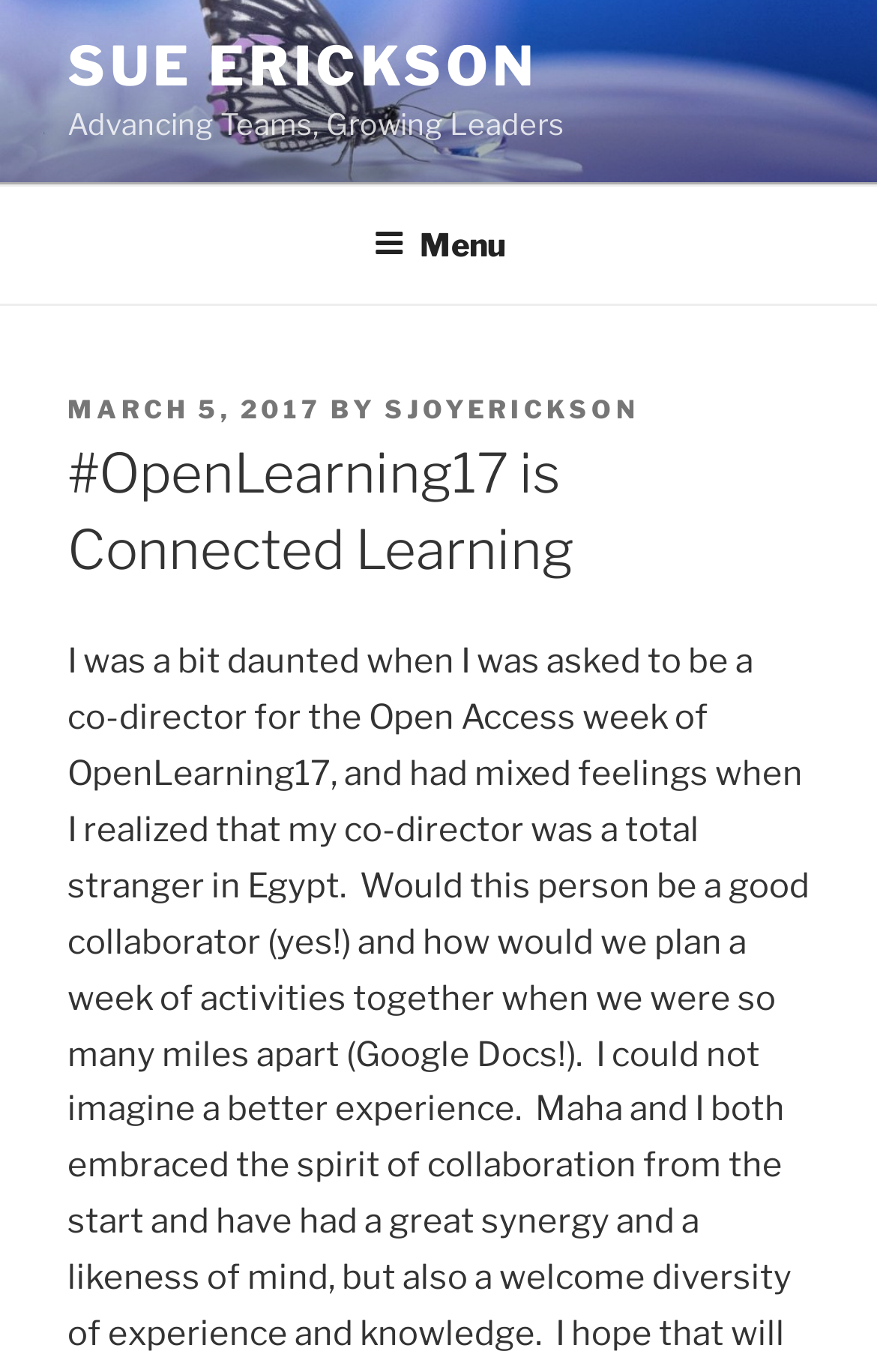Based on the description "info@bbf.org.au", find the bounding box of the specified UI element.

None